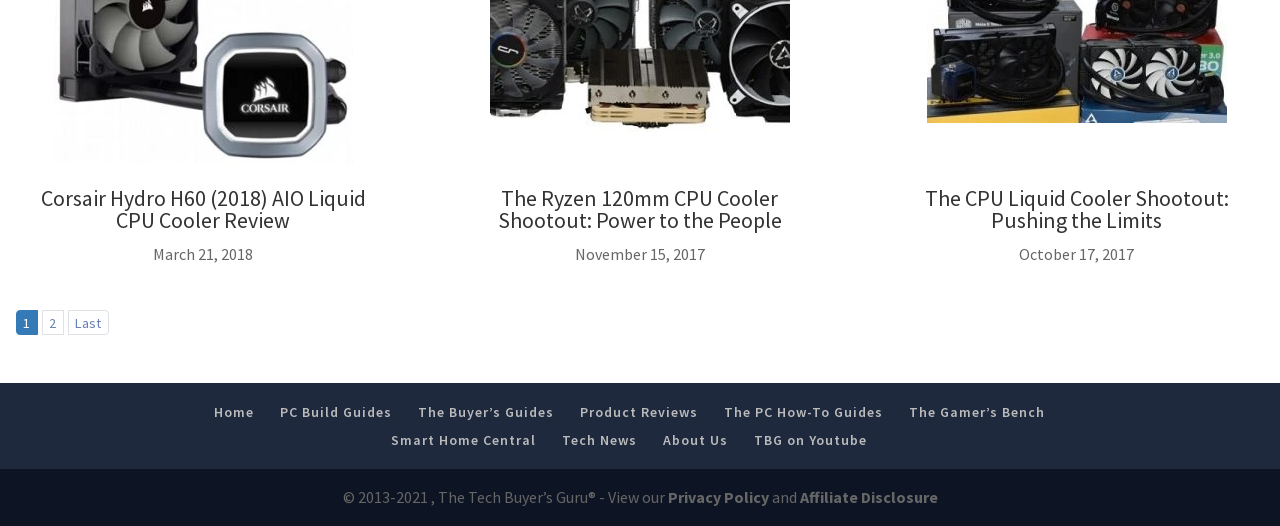Using the information in the image, could you please answer the following question in detail:
How many review articles are shown on this page?

I counted the number of review article links on the page, which are 'Corsair Hydro H60 (2018) AIO Liquid CPU Cooler Review', 'The Ryzen 120mm CPU Cooler Shootout: Power to the People', and 'The CPU Liquid Cooler Shootout: Pushing the Limits'.